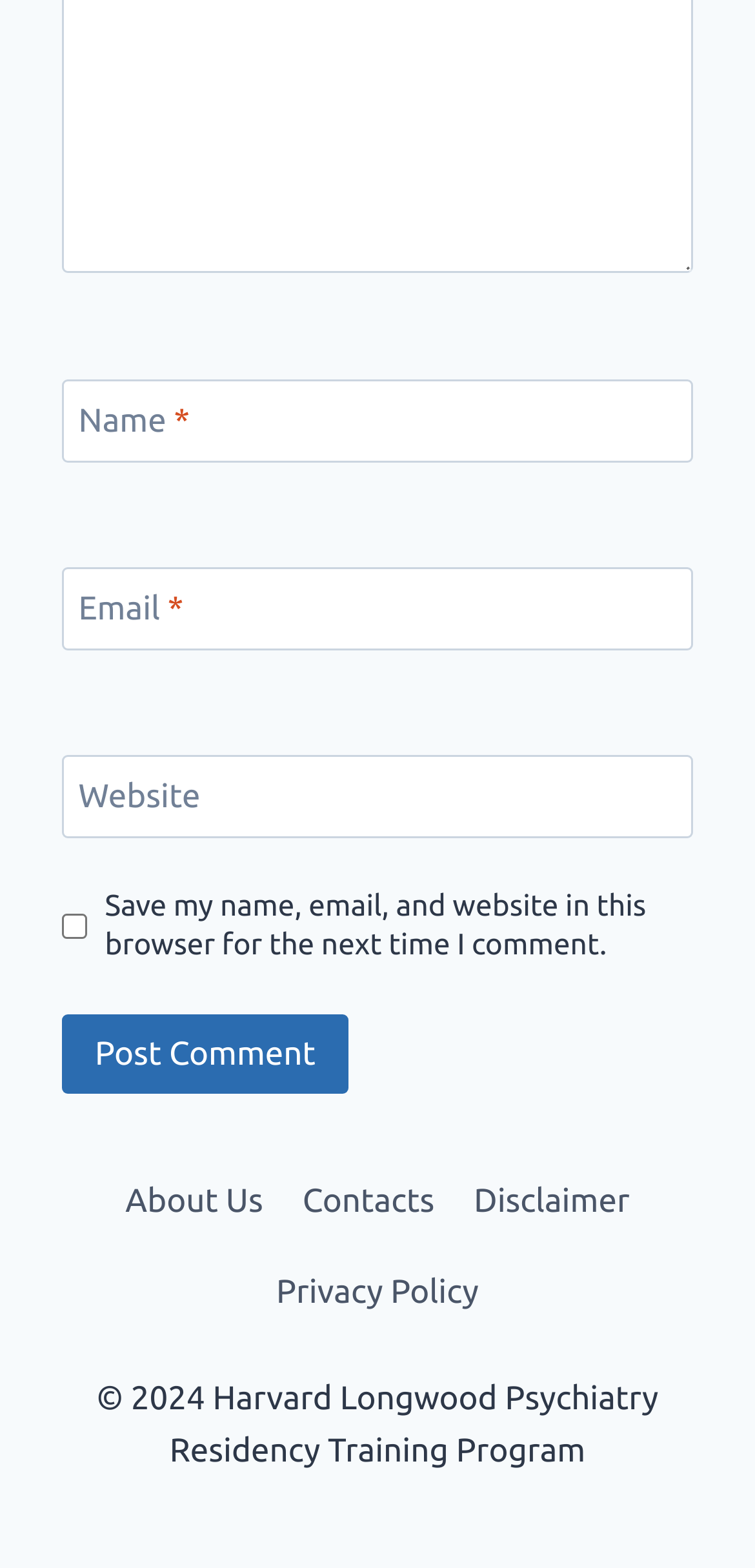Pinpoint the bounding box coordinates of the clickable element needed to complete the instruction: "Visit the About Us page". The coordinates should be provided as four float numbers between 0 and 1: [left, top, right, bottom].

[0.14, 0.736, 0.375, 0.795]